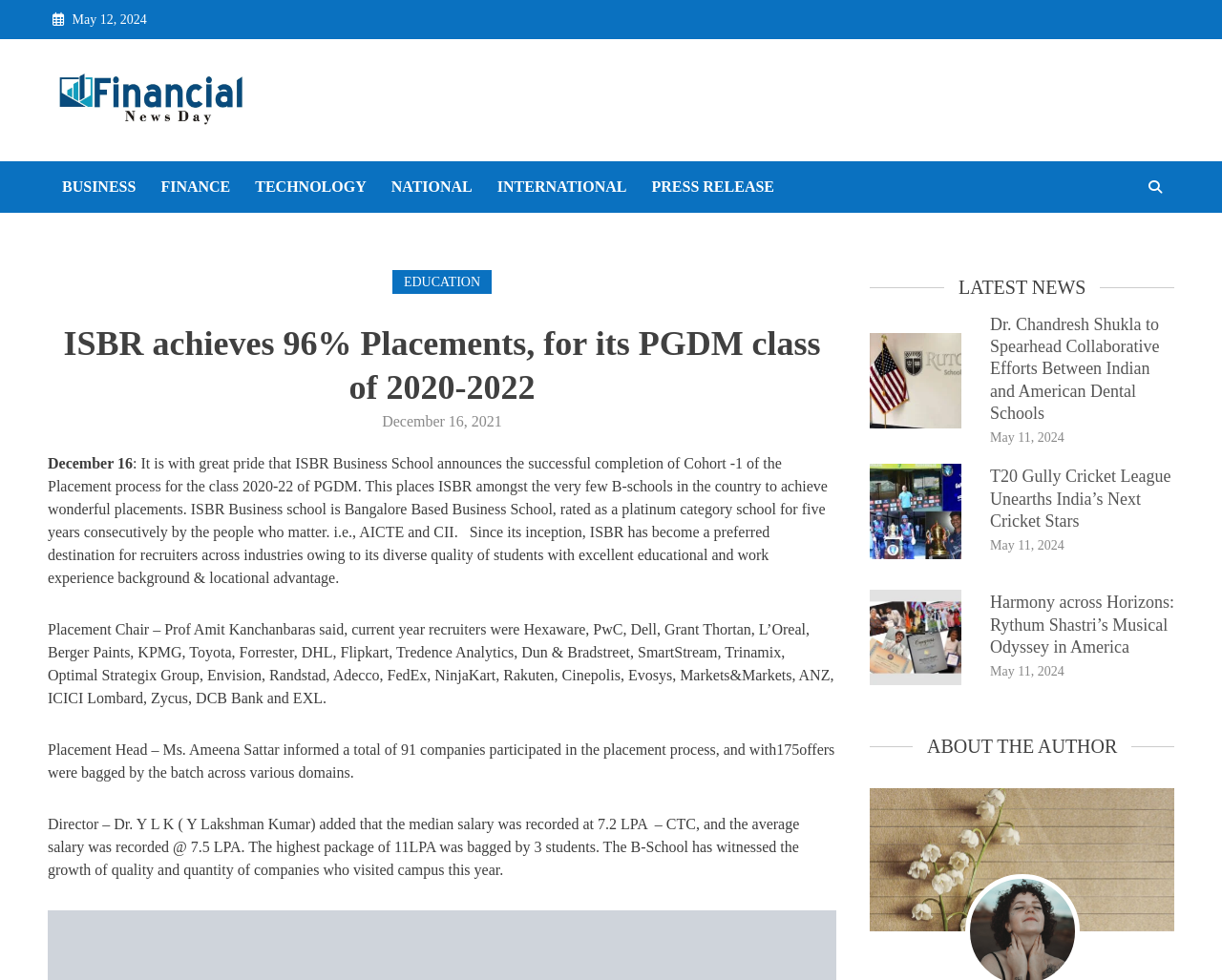What is the main heading of this webpage? Please extract and provide it.

ISBR achieves 96% Placements, for its PGDM class of 2020-2022